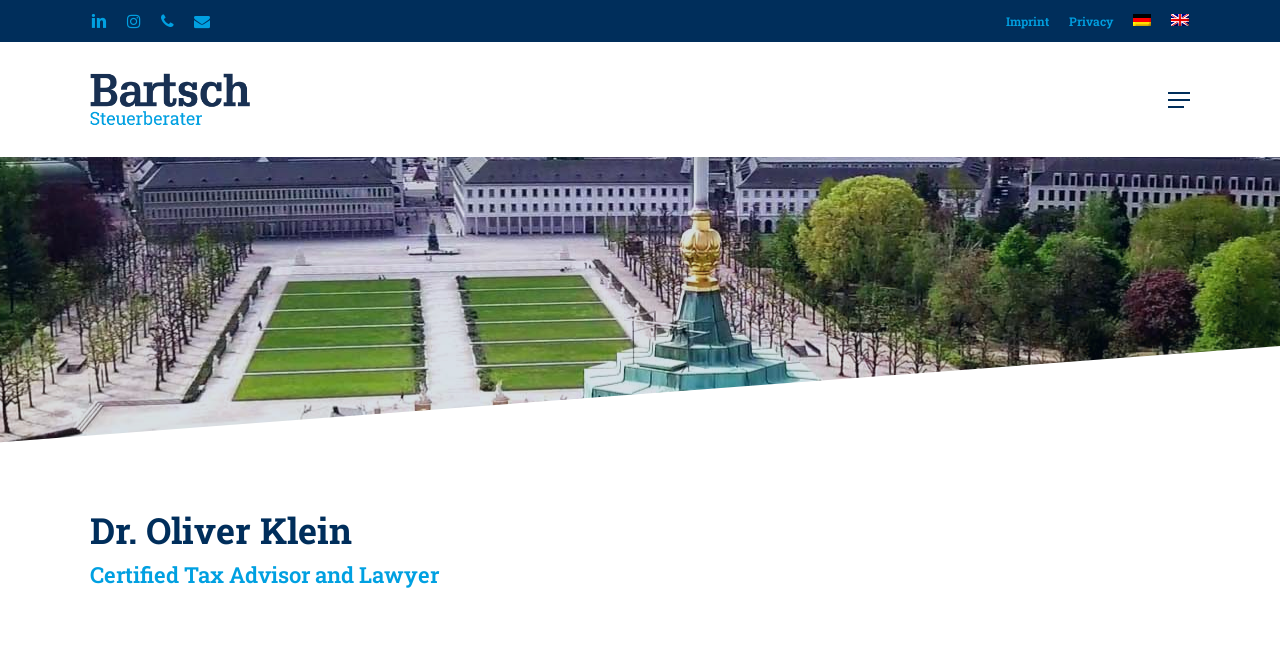Create a full and detailed caption for the entire webpage.

The webpage is about Dr. Oliver Klein, a certified tax advisor and lawyer. At the top left, there are four links: LinkedIn, Instagram, phone, and email. These links are aligned horizontally and are relatively small in size. 

Below these links, there is a larger link to "Bartsch.tax - Steuerberatungsgesellschaft mbH" with an accompanying image. This link is centered and takes up more space than the previous four links.

At the bottom left of the page, there are three links: Imprint, Privacy, and German, with a small German flag icon next to the German link. To the right of these links, there are two more links: English, with a small English flag icon, and a navigation menu link.

The main content of the page is located at the bottom center, where there are two headings. The first heading reads "Dr. Oliver Klein", and the second heading reads "Certified Tax Advisor and Lawyer". These headings are stacked vertically and take up a significant portion of the page.